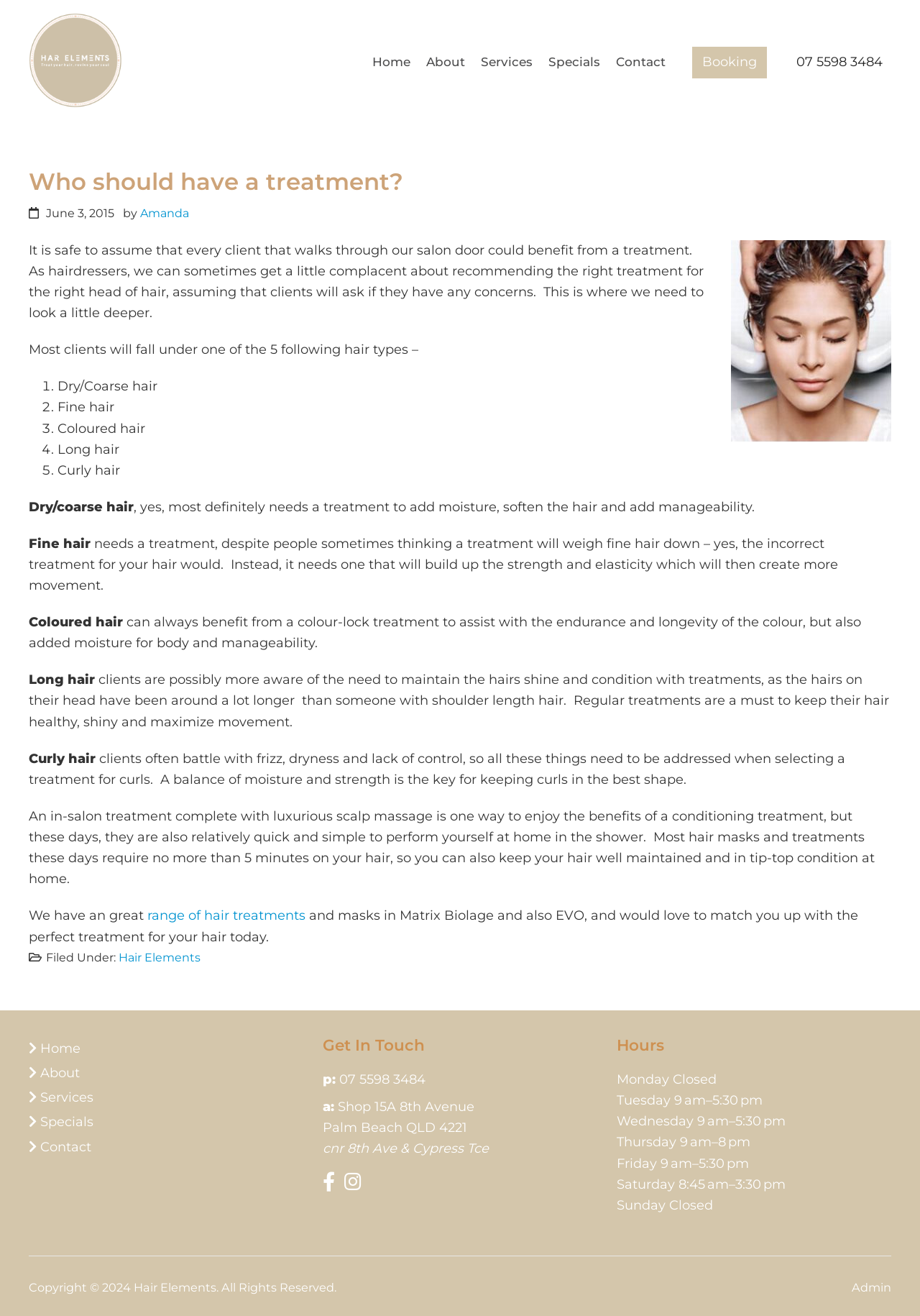Please answer the following question using a single word or phrase: 
What is the phone number of the salon?

07 5598 3484